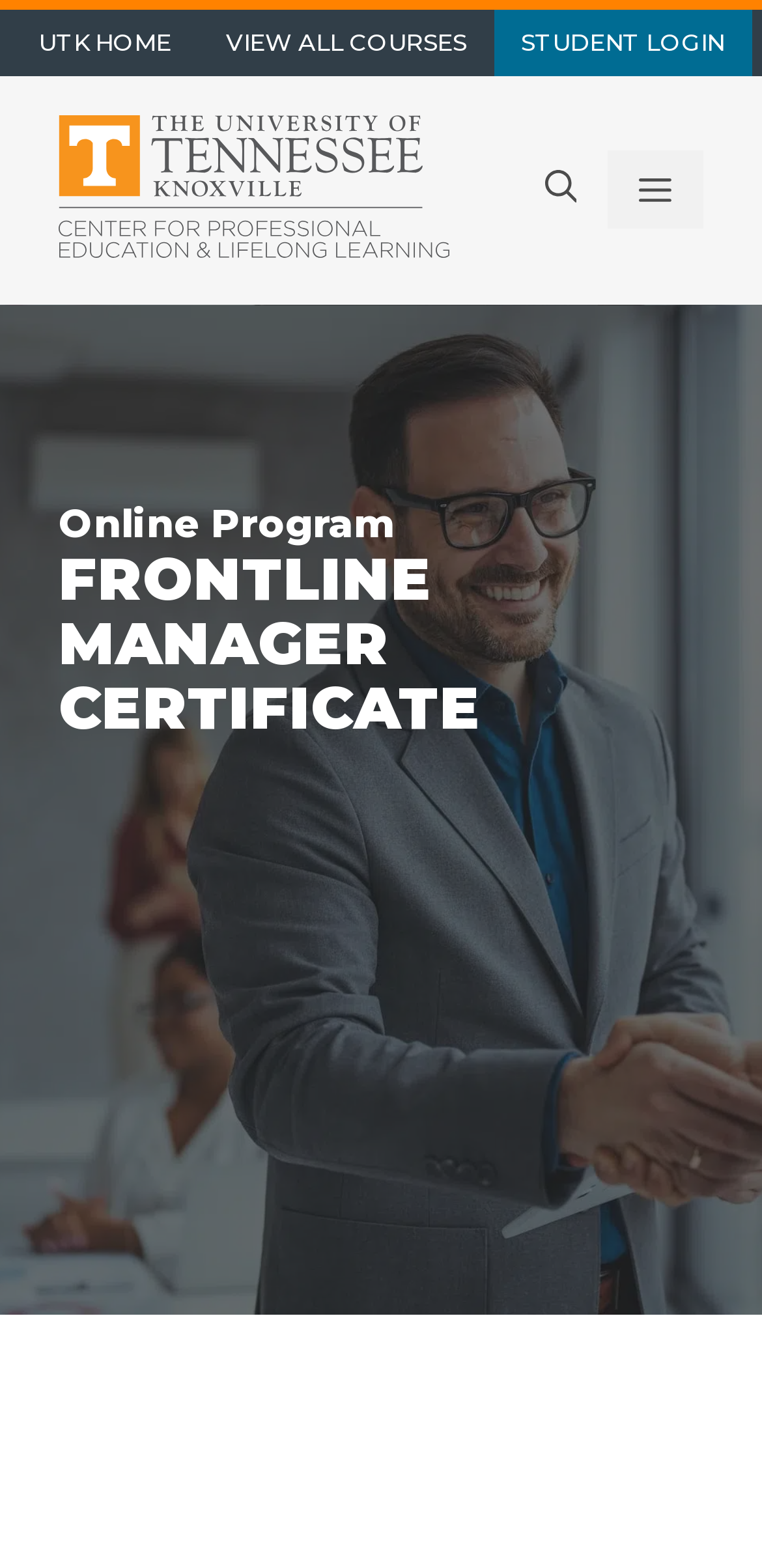Give the bounding box coordinates for the element described by: "Menu".

[0.798, 0.096, 0.923, 0.146]